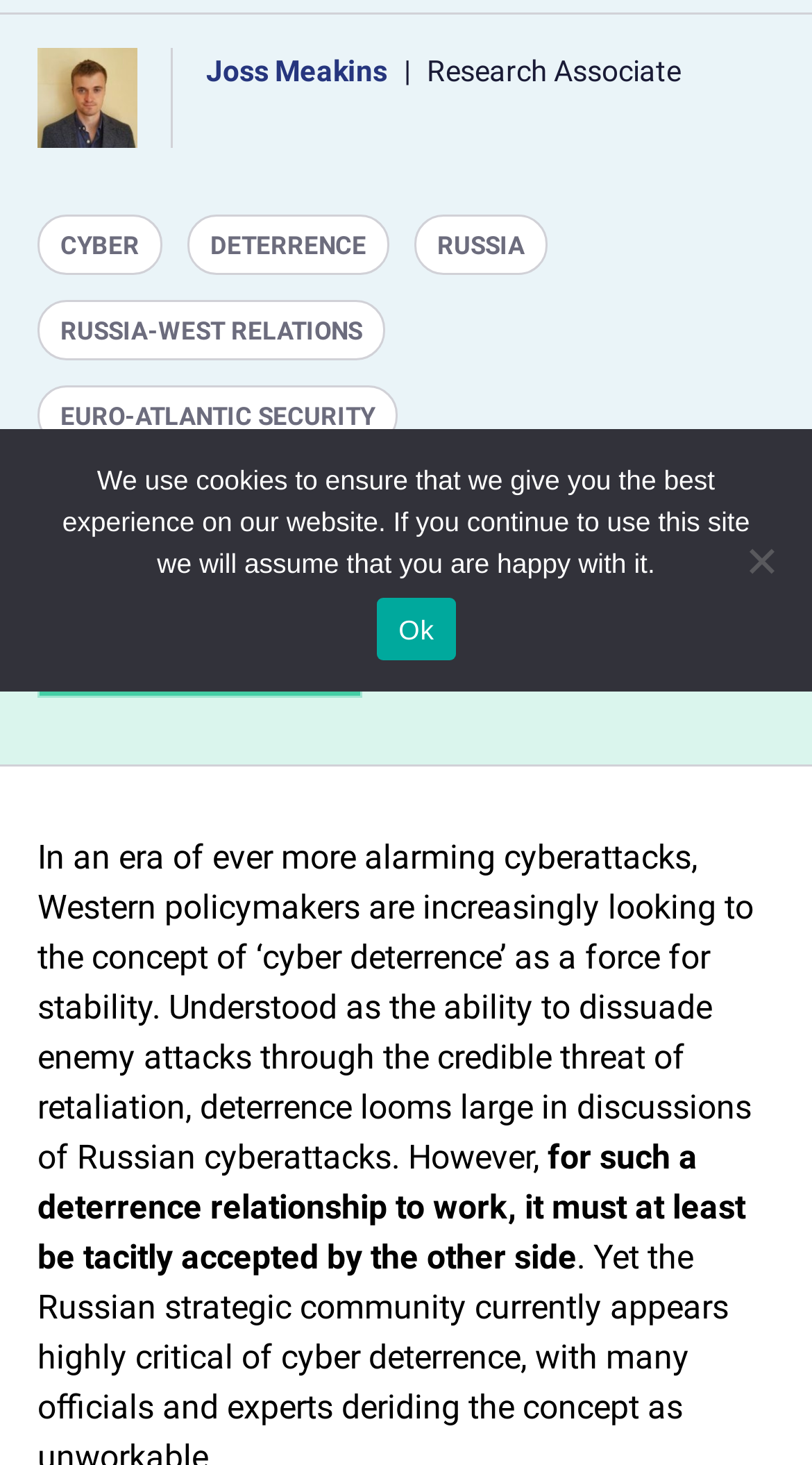Identify the bounding box coordinates for the UI element described as: "Joss Meakins".

[0.254, 0.037, 0.477, 0.06]